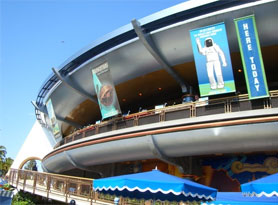Look at the image and give a detailed response to the following question: What provides shade and a welcoming atmosphere for guests?

Below the building, a series of blue canopies provide shade and a welcoming atmosphere for guests, adding to the lively essence of the theme park.